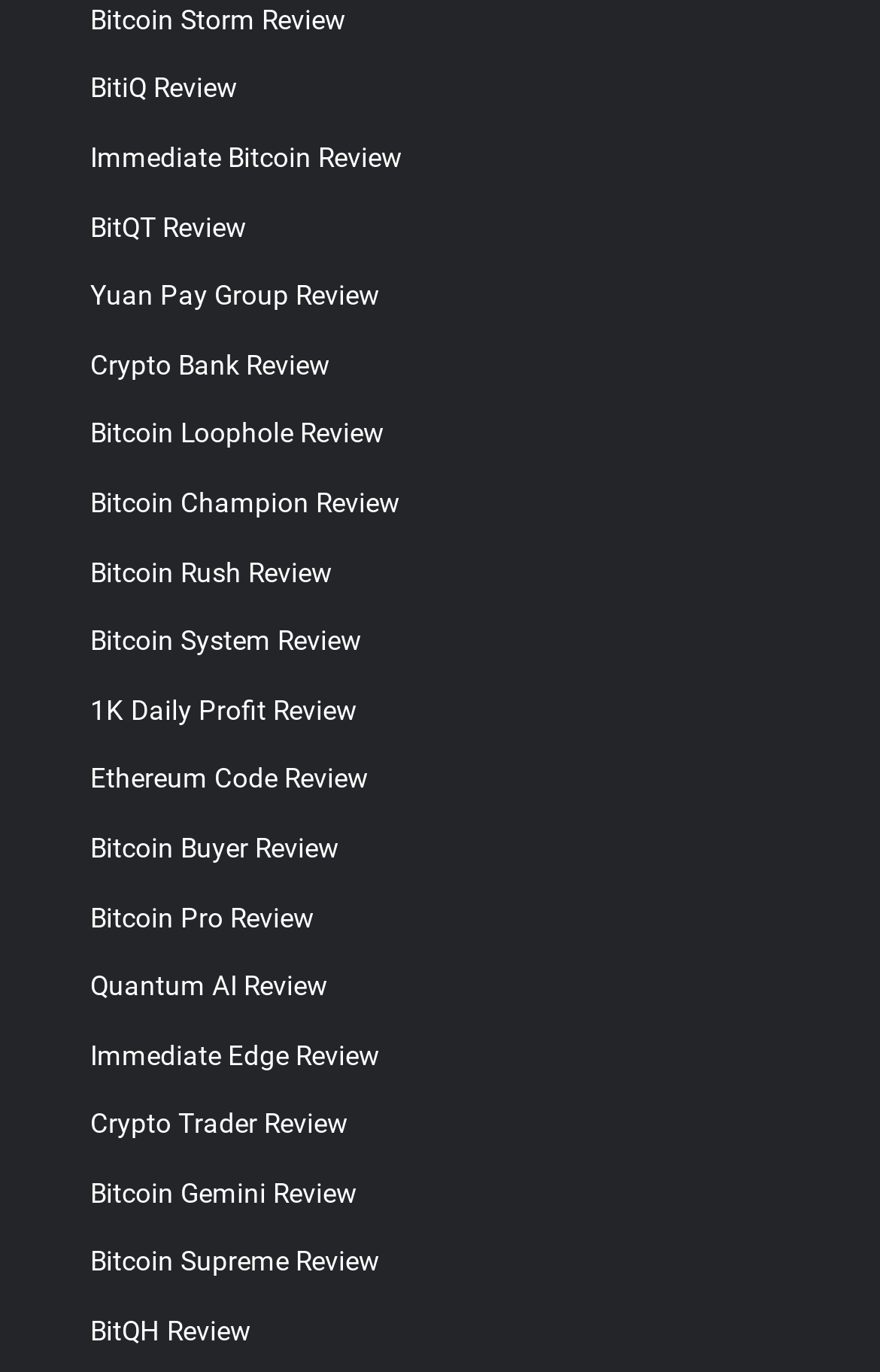Determine the bounding box coordinates of the section I need to click to execute the following instruction: "Check out Bitcoin Loophole Review". Provide the coordinates as four float numbers between 0 and 1, i.e., [left, top, right, bottom].

[0.103, 0.305, 0.436, 0.328]